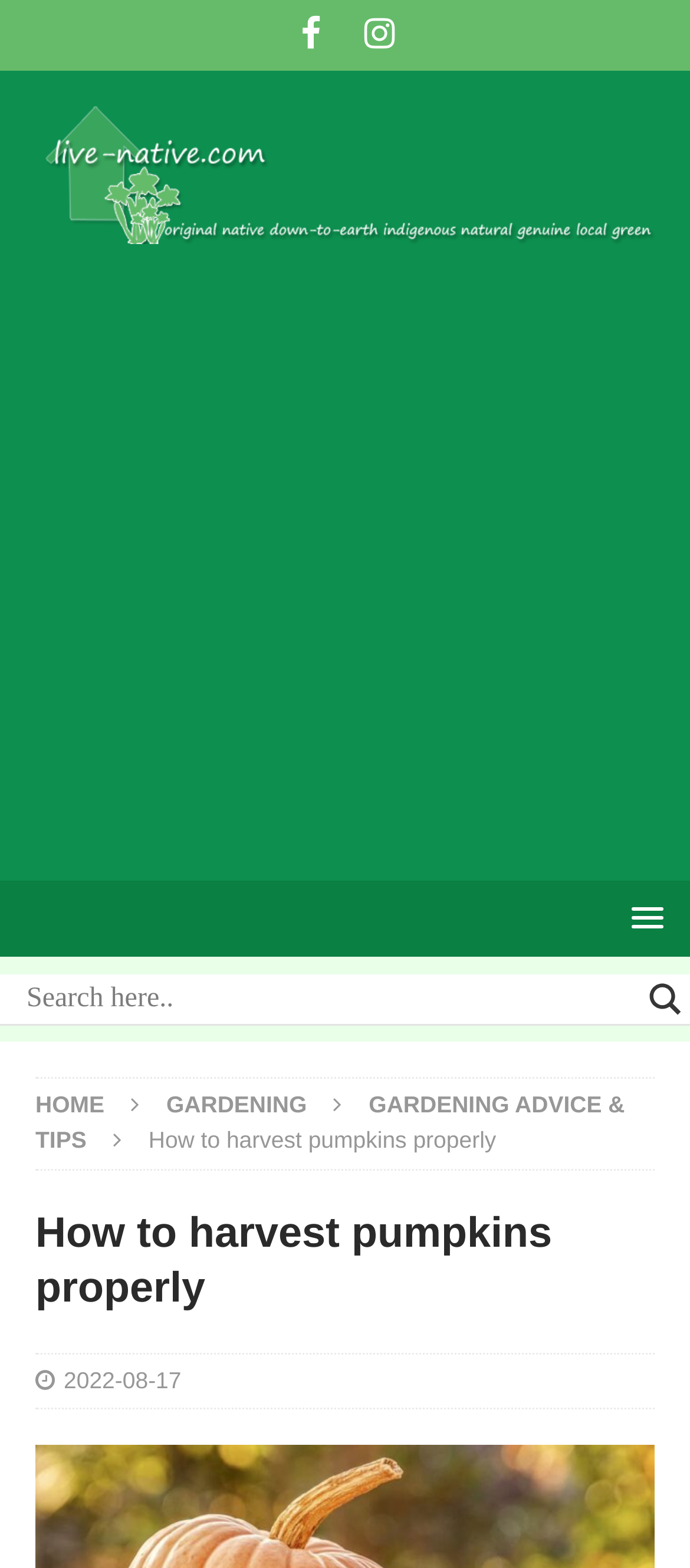Find the bounding box coordinates of the clickable element required to execute the following instruction: "Check the date of the article". Provide the coordinates as four float numbers between 0 and 1, i.e., [left, top, right, bottom].

[0.092, 0.871, 0.263, 0.888]